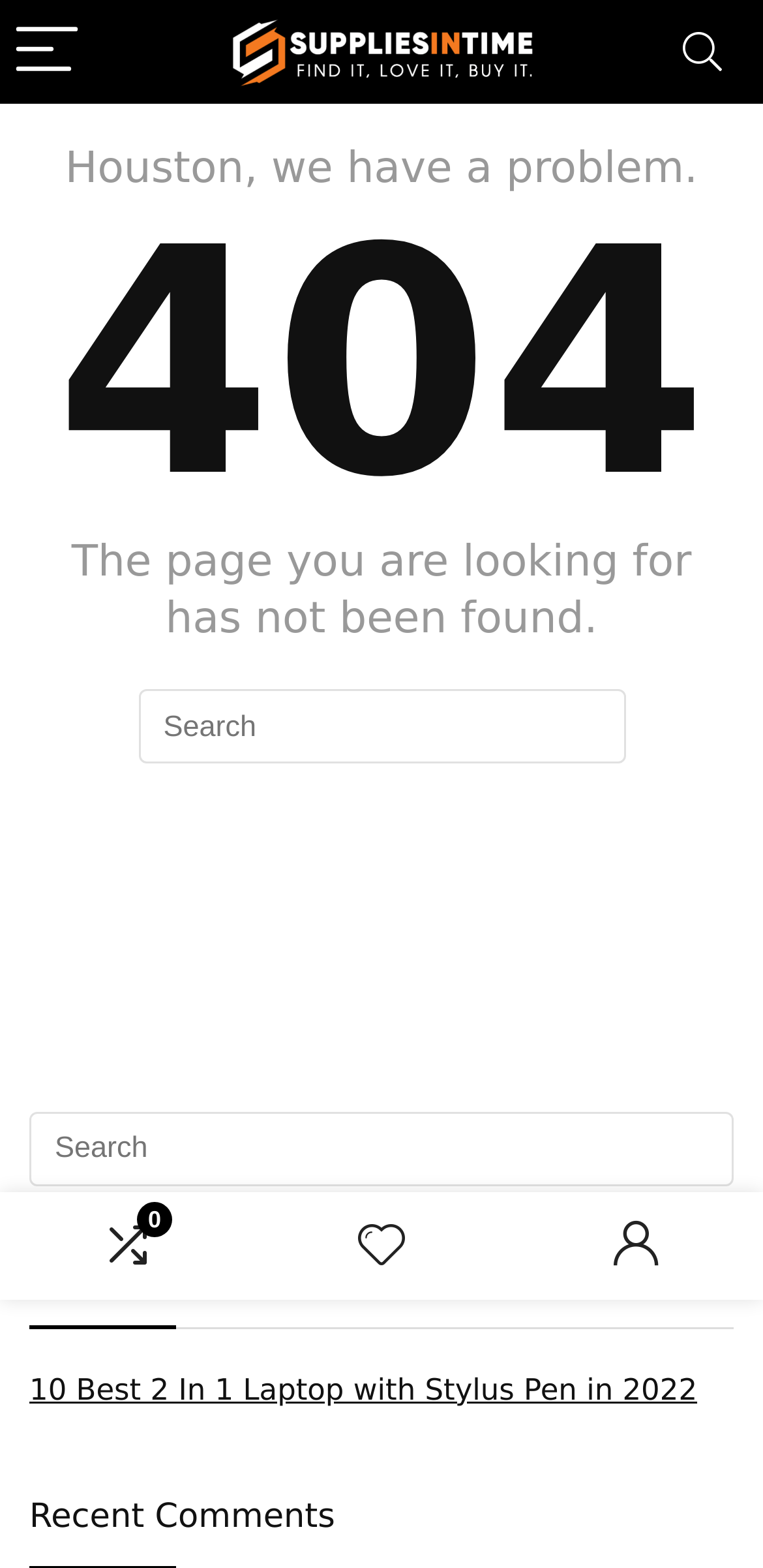Determine the bounding box for the UI element that matches this description: "name="s" placeholder="Search"".

[0.038, 0.709, 0.962, 0.756]